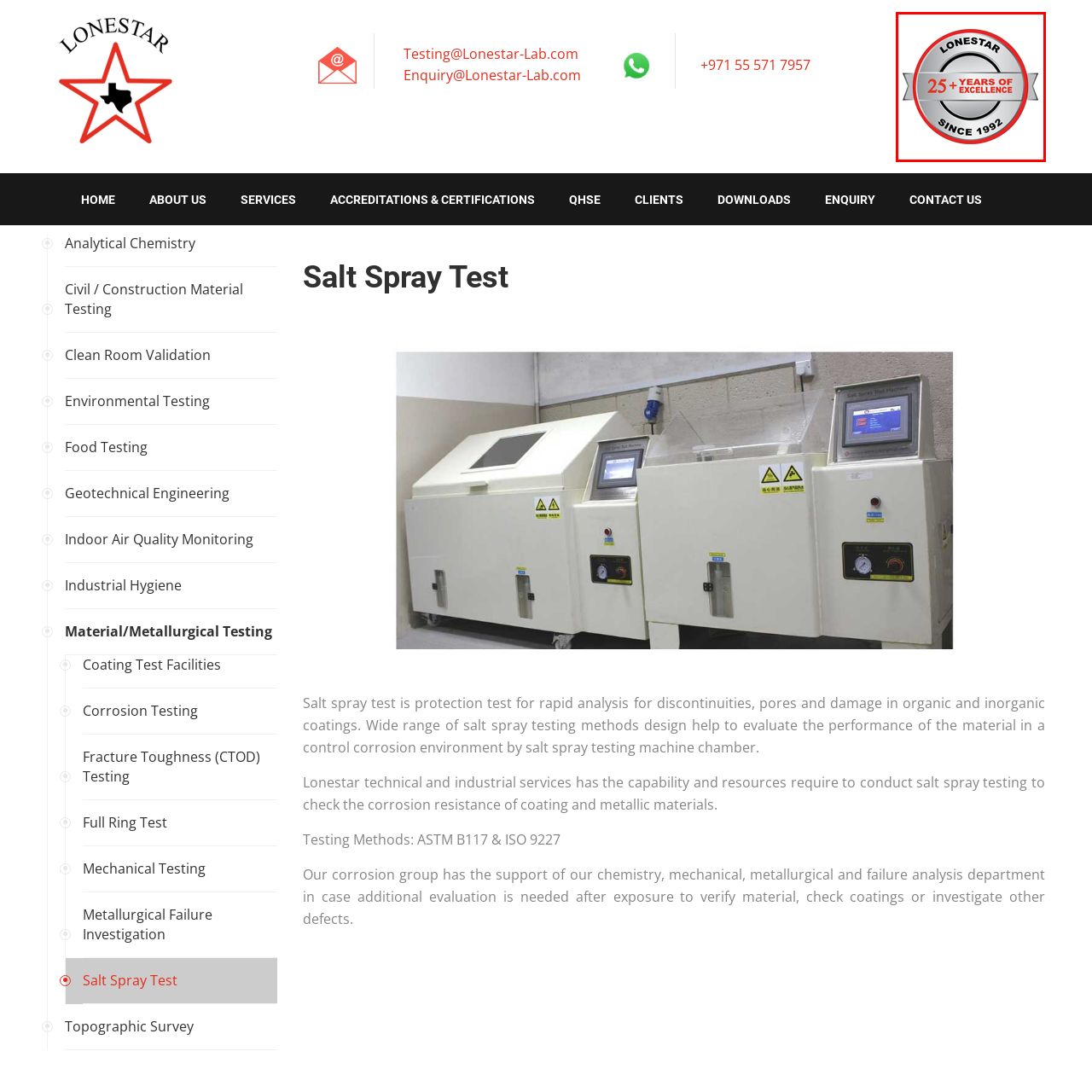Examine the portion of the image marked by the red rectangle, What is the color of the border? Answer concisely using a single word or phrase.

Red